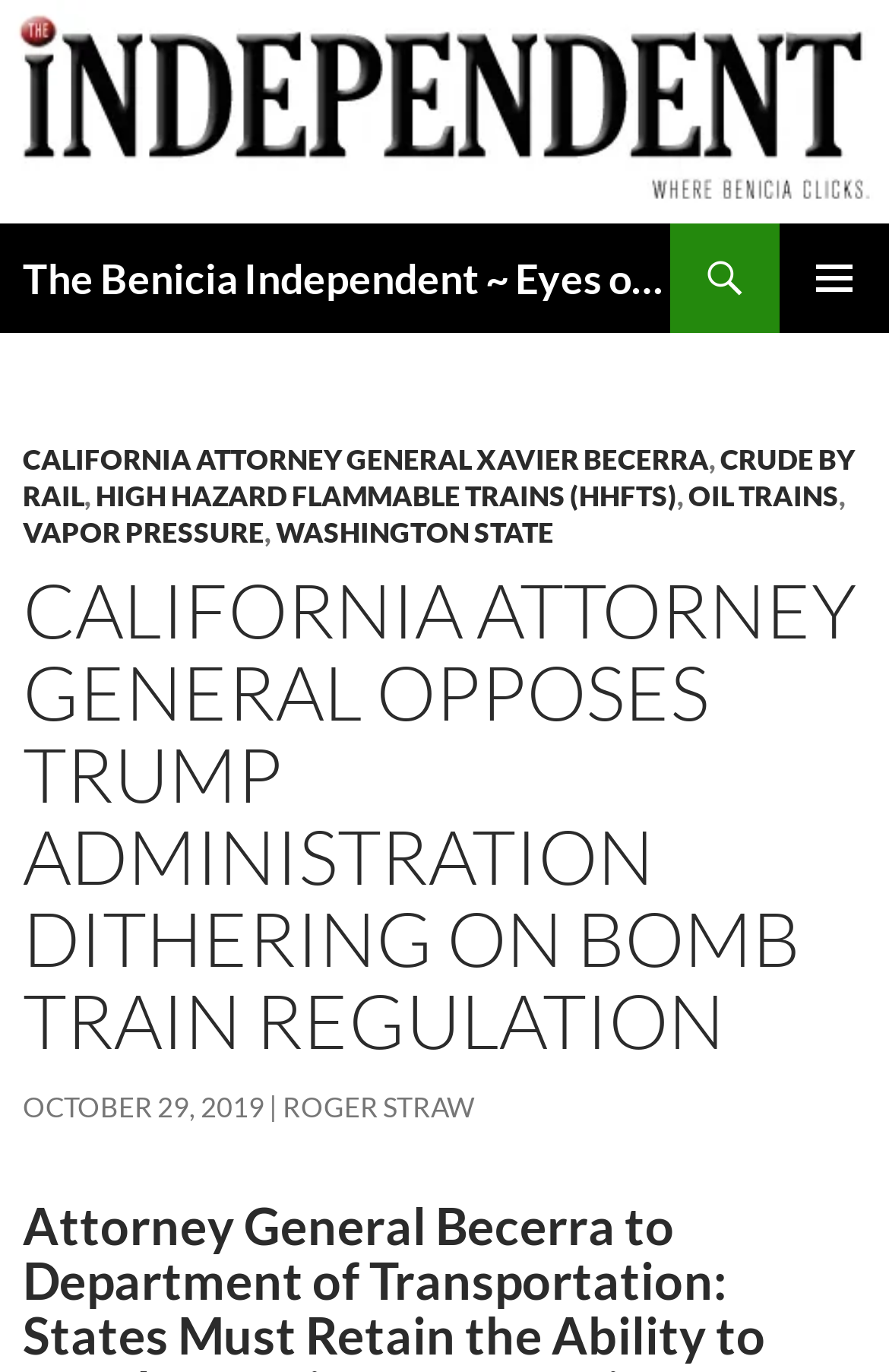What is the name of the author?
Please answer the question with as much detail and depth as you can.

I found the author's name by looking at the section below the heading, where it says 'ROGER STRAW'.